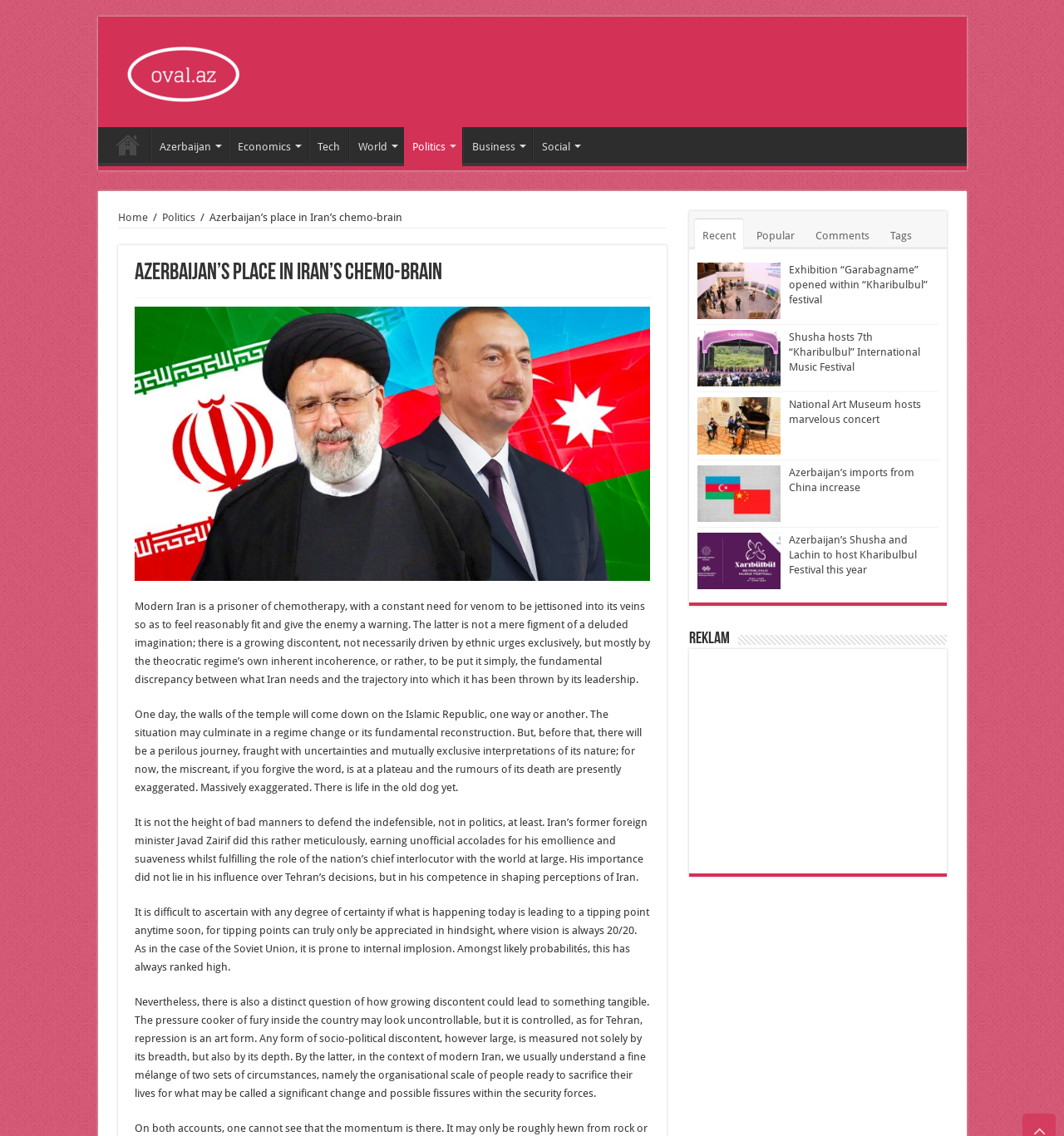How many links are there in the top navigation bar?
Analyze the screenshot and provide a detailed answer to the question.

I counted the links in the top navigation bar, which are 'Home', 'Azerbaijan', 'Economics', 'Tech', 'World', 'Politics', and 'Business', totaling 7 links.